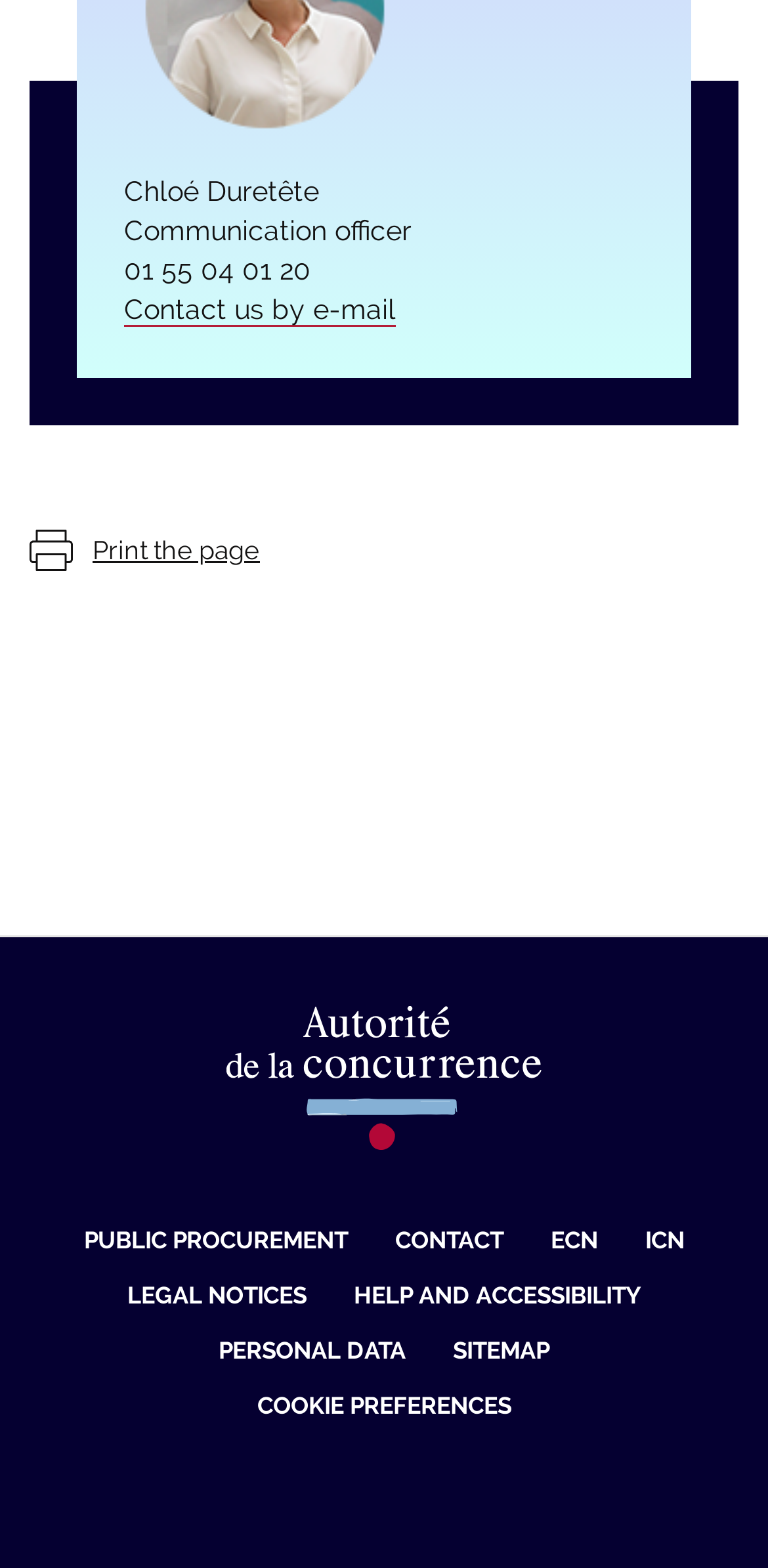Please identify the coordinates of the bounding box that should be clicked to fulfill this instruction: "Print the page".

[0.038, 0.271, 0.962, 0.369]